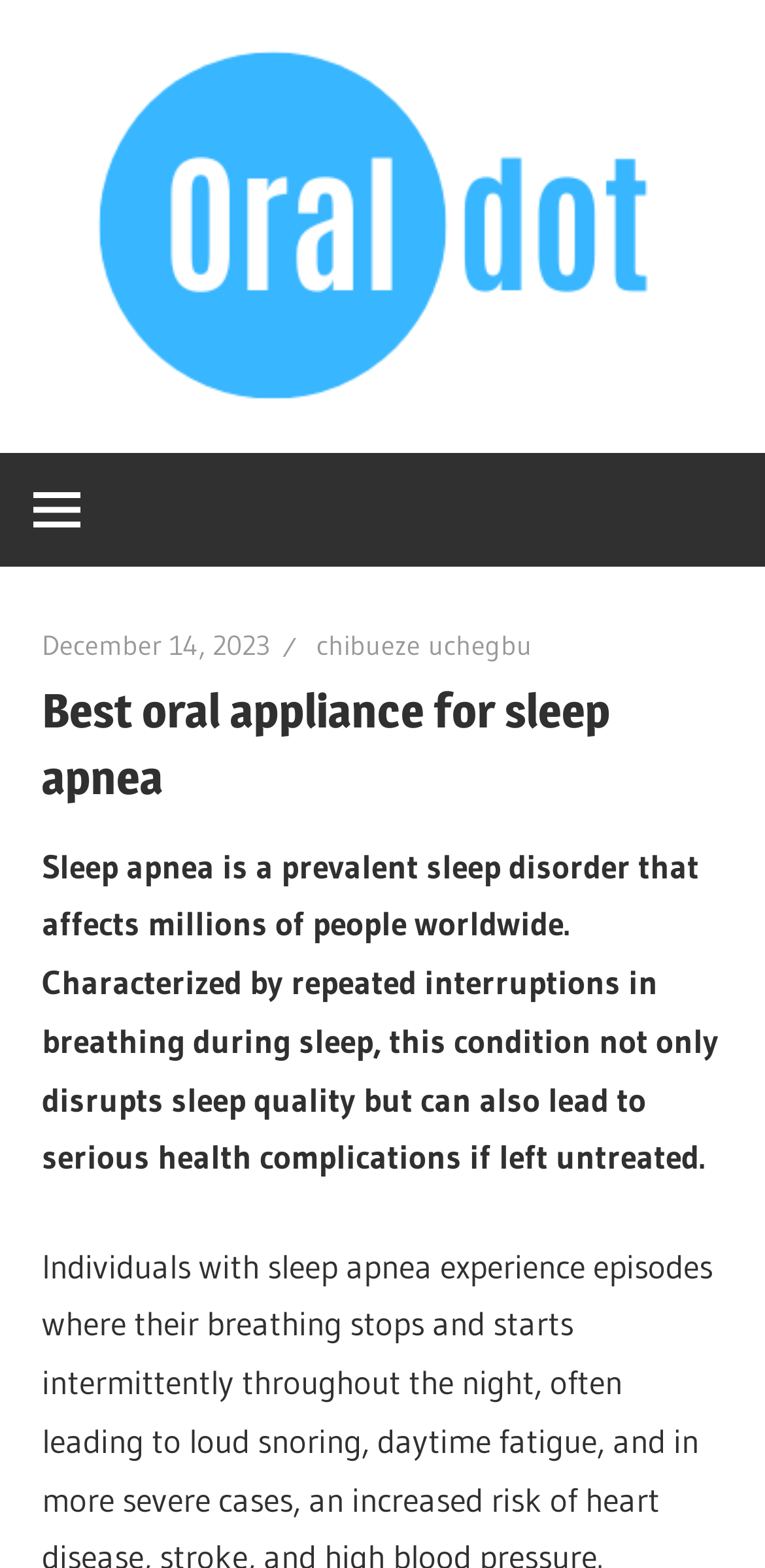Determine the bounding box coordinates for the UI element matching this description: "Navigation".

[0.0, 0.288, 0.149, 0.361]